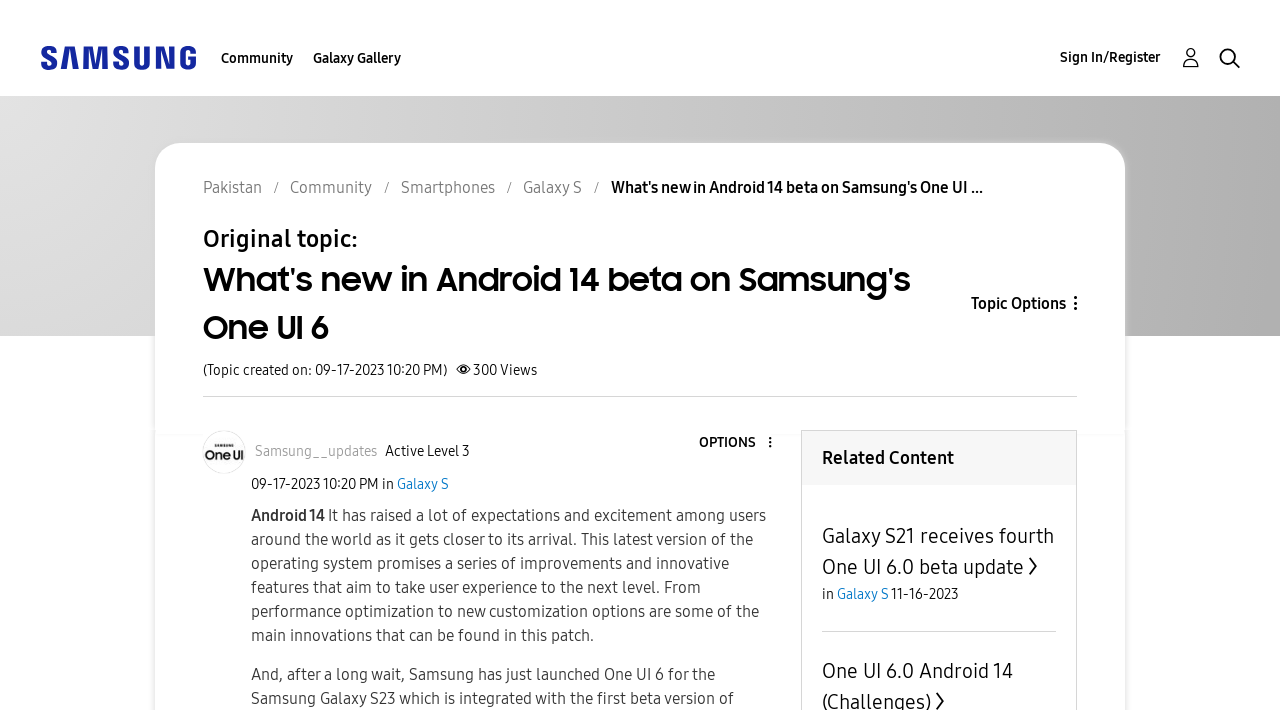Determine the bounding box coordinates of the area to click in order to meet this instruction: "Sign in or register".

[0.828, 0.065, 0.938, 0.099]